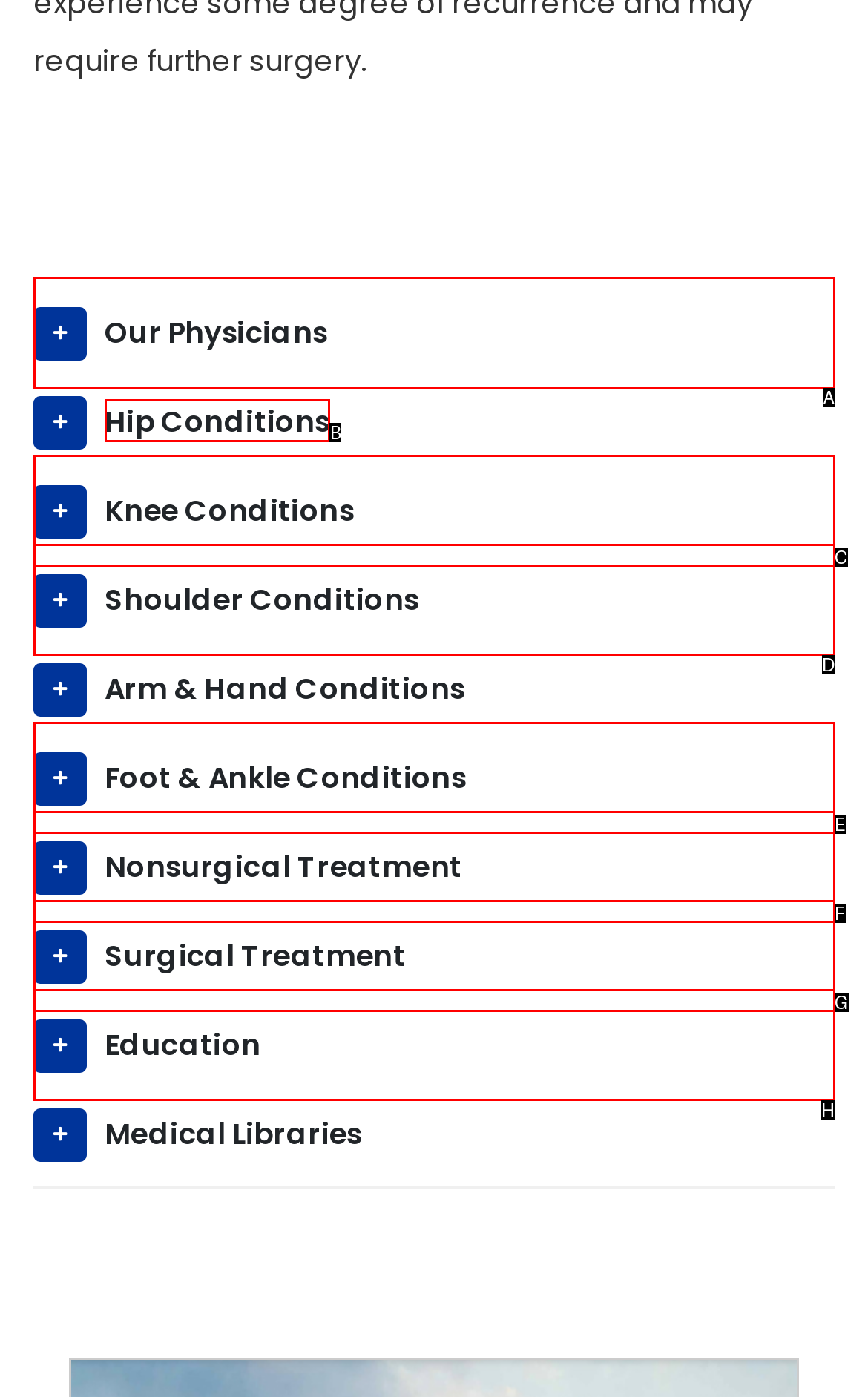From the given options, choose the one to complete the task: view Hip Conditions
Indicate the letter of the correct option.

B